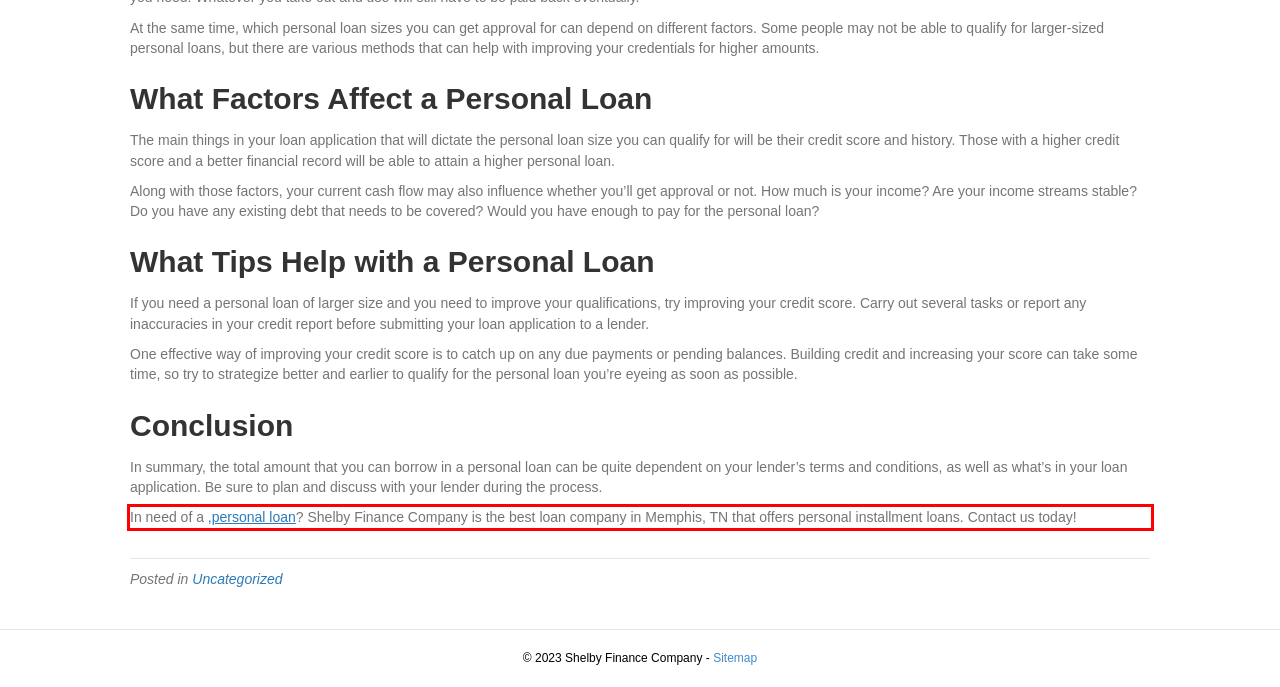Analyze the webpage screenshot and use OCR to recognize the text content in the red bounding box.

In need of a ,personal loan? Shelby Finance Company is the best loan company in Memphis, TN that offers personal installment loans. Contact us today!